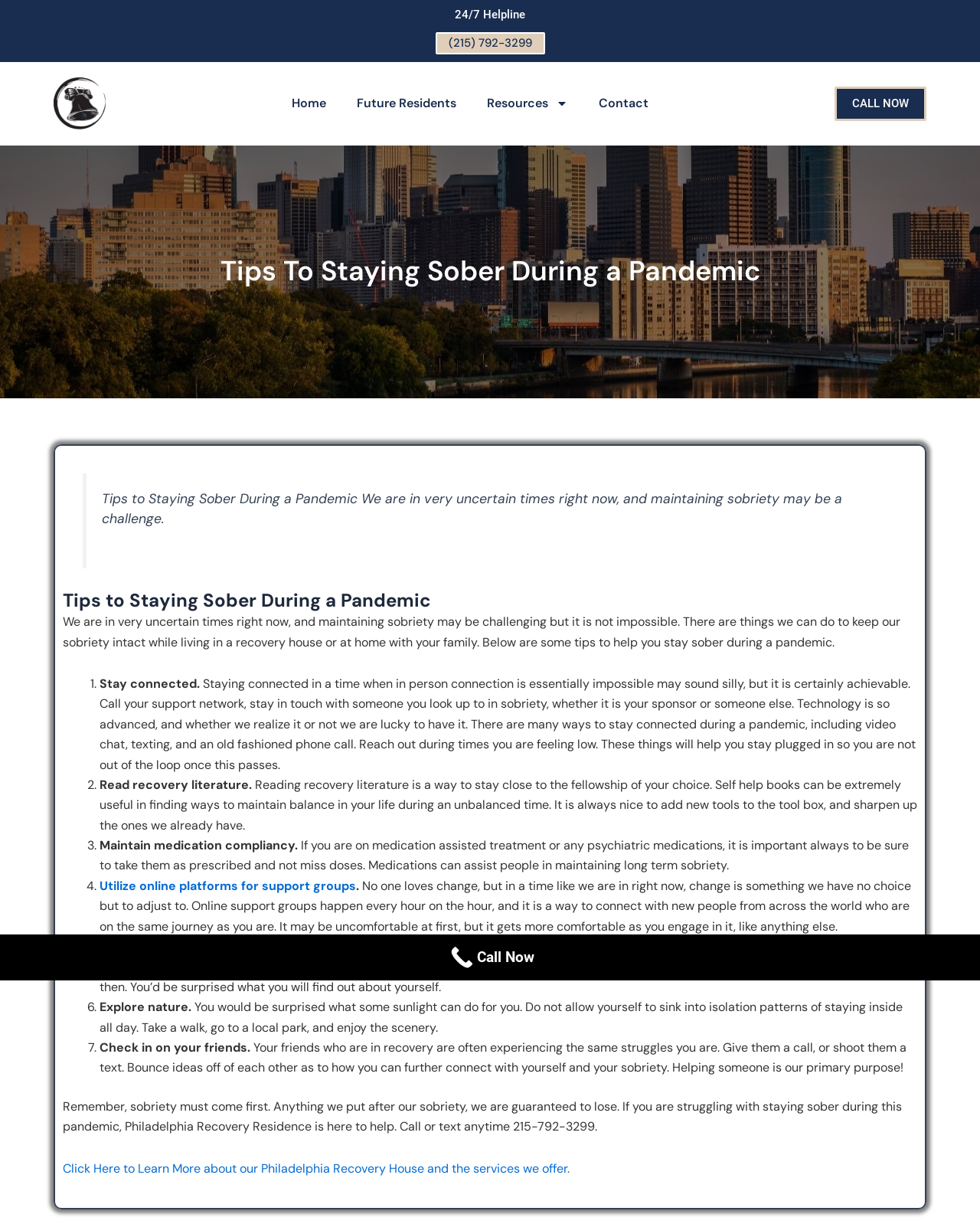Identify the bounding box coordinates of the region I need to click to complete this instruction: "Contact us".

[0.595, 0.07, 0.677, 0.099]